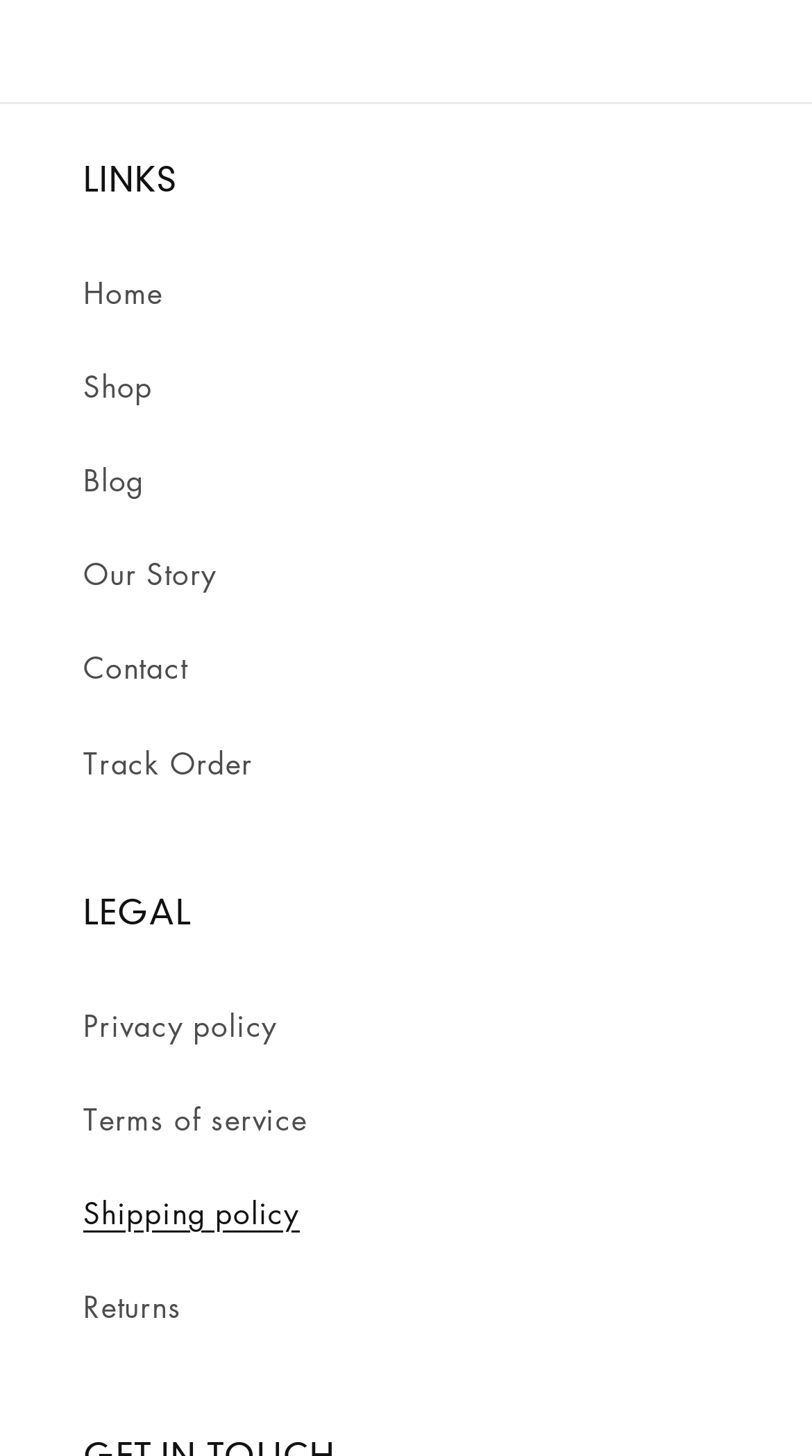Determine the bounding box coordinates for the element that should be clicked to follow this instruction: "go to home page". The coordinates should be given as four float numbers between 0 and 1, in the format [left, top, right, bottom].

[0.103, 0.168, 0.897, 0.233]